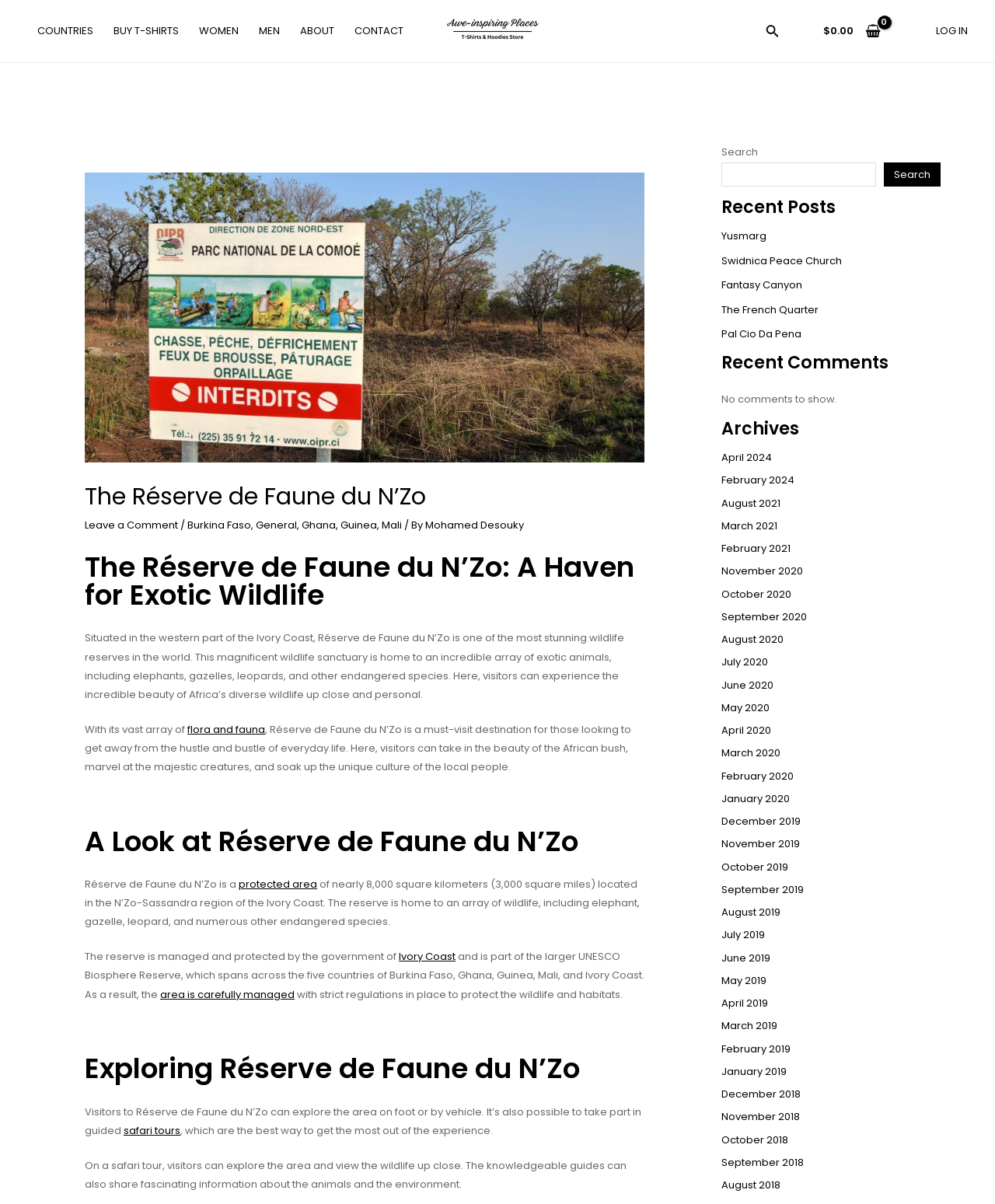Please locate and retrieve the main header text of the webpage.

The Réserve de Faune du N’Zo